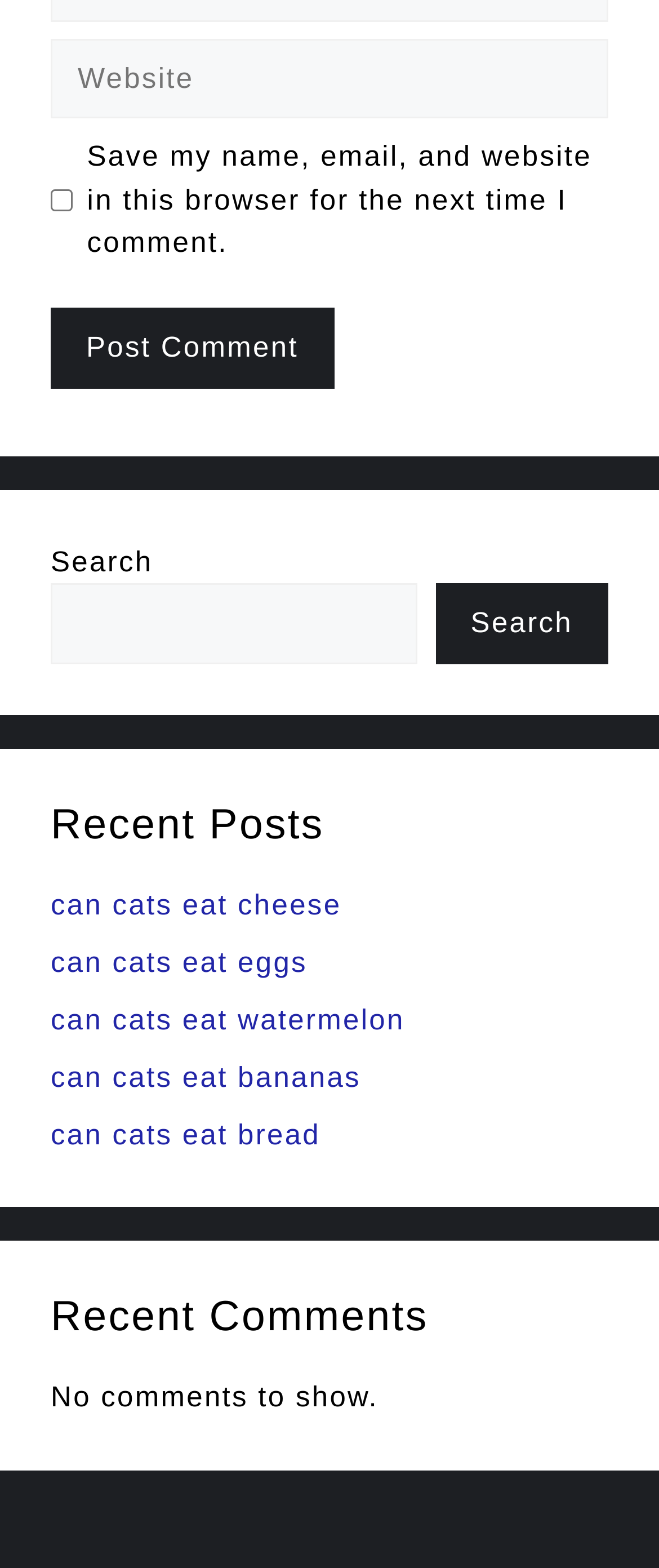What is the text below the 'Recent Comments' heading?
Using the visual information, answer the question in a single word or phrase.

No comments to show.